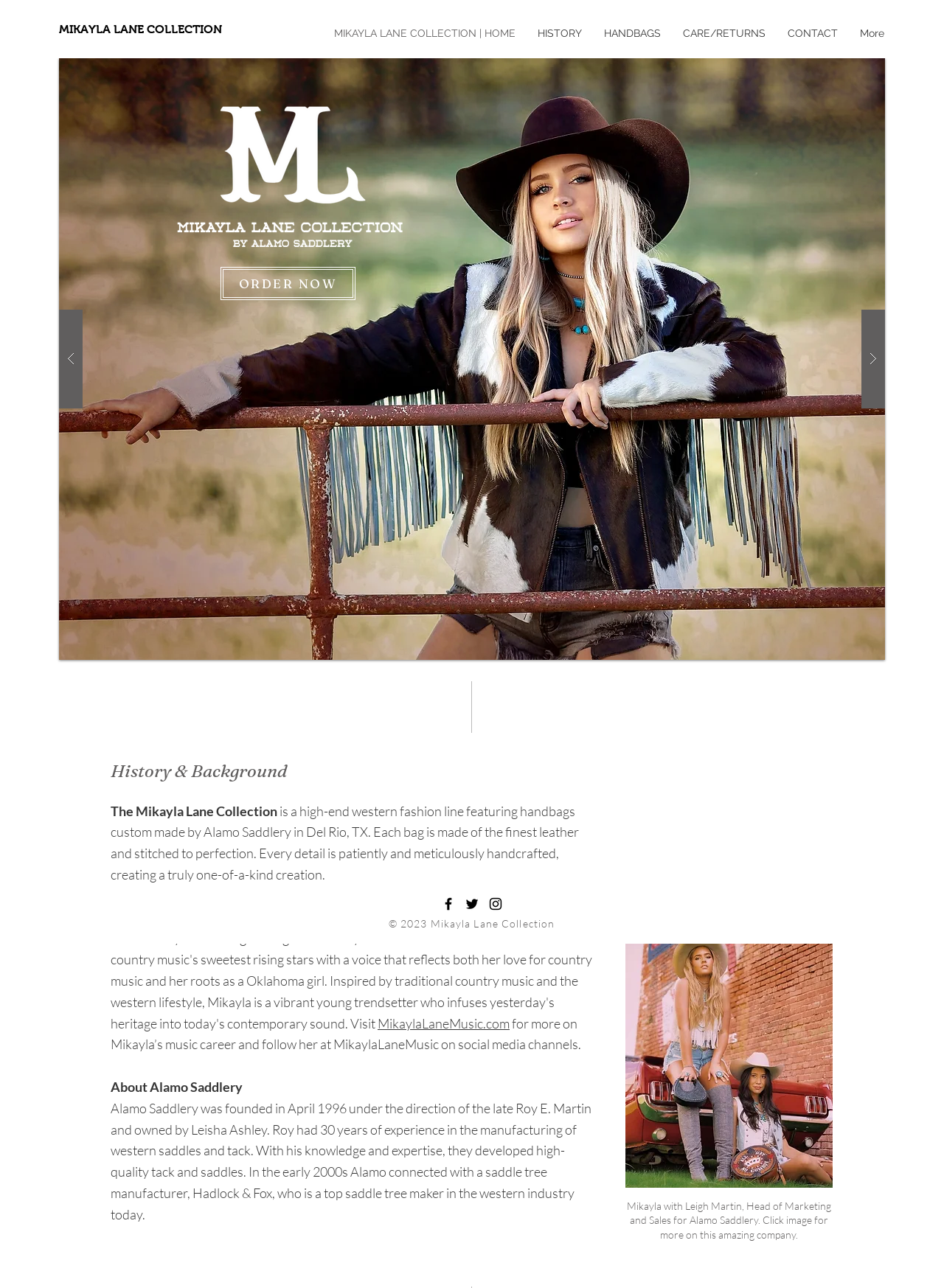Please find the bounding box coordinates of the element that you should click to achieve the following instruction: "Click on the 'HISTORY' link". The coordinates should be presented as four float numbers between 0 and 1: [left, top, right, bottom].

[0.558, 0.011, 0.628, 0.04]